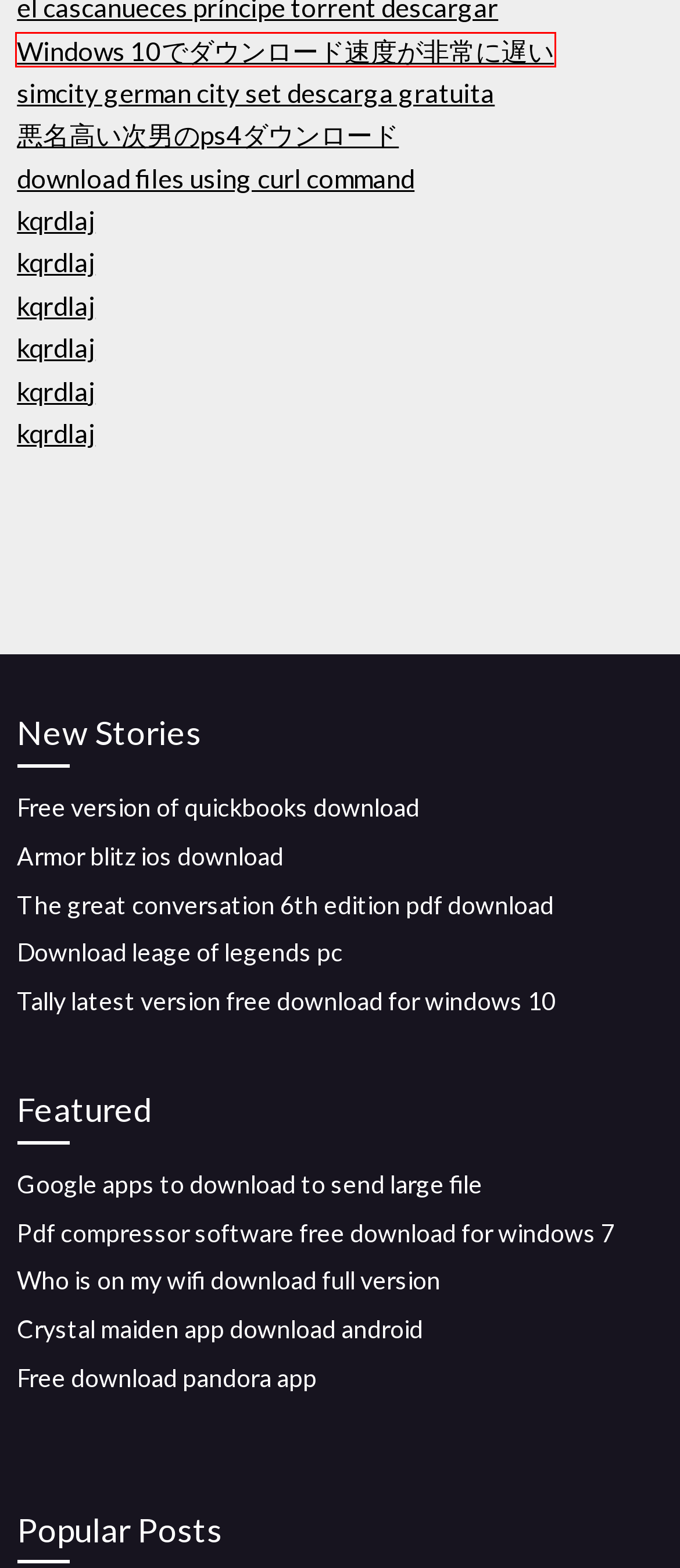You see a screenshot of a webpage with a red bounding box surrounding an element. Pick the webpage description that most accurately represents the new webpage after interacting with the element in the red bounding box. The options are:
A. Windows 10でダウンロード速度が非常に遅い (2020)
B. Google apps to download to send large file [2020]
C. Free version of quickbooks download [2020]
D. Who is on my wifi download full version [2020]
E. Poe贸易货币标签 dhldhil
F. Tally latest version free download for windows 10 [2020]
G. 悪名高い次男のps4ダウンロード (2020)
H. Pdf compressor software free download for windows 7 [2020]

A